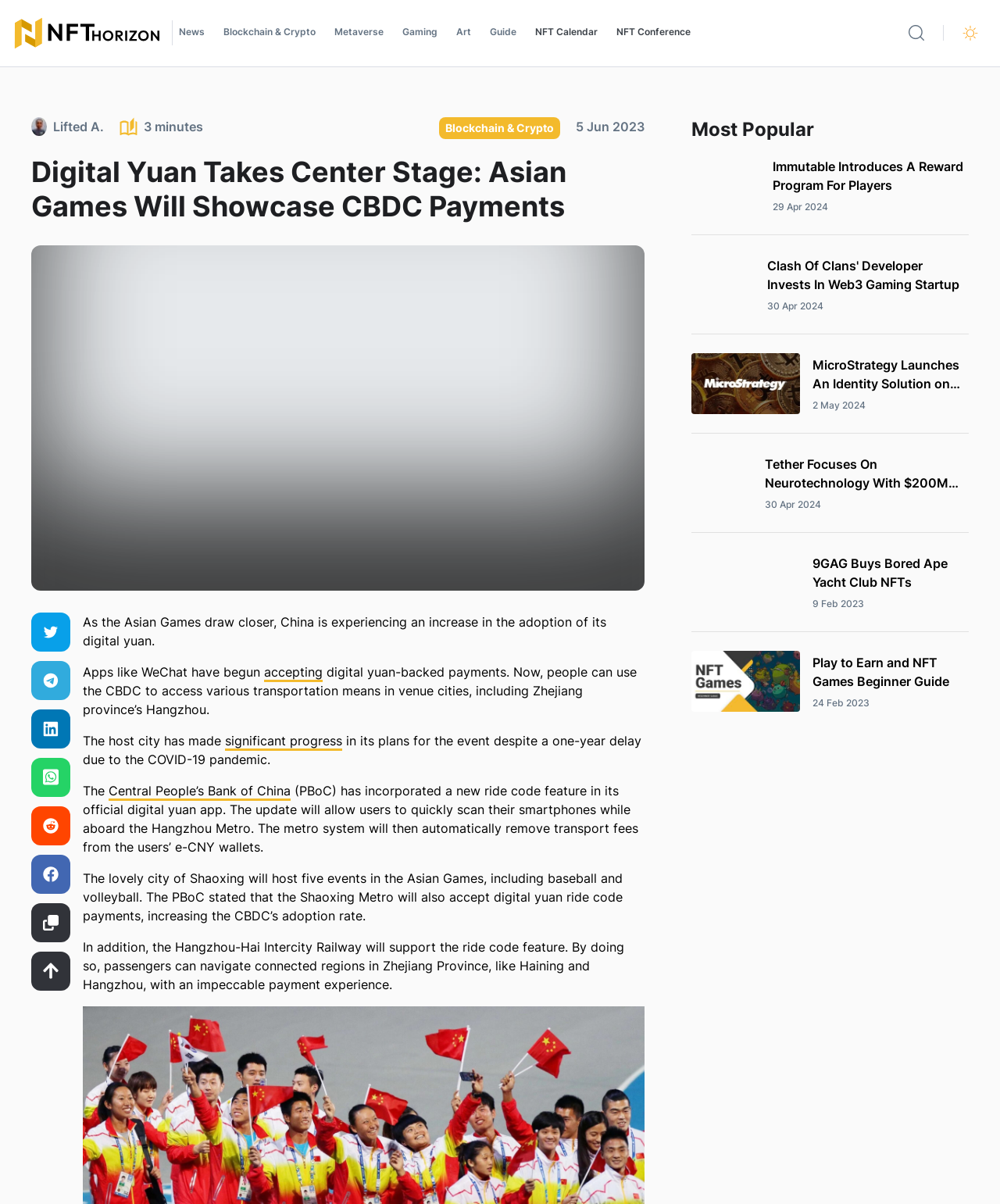Identify the bounding box coordinates of the clickable section necessary to follow the following instruction: "Click on News". The coordinates should be presented as four float numbers from 0 to 1, i.e., [left, top, right, bottom].

[0.179, 0.0, 0.205, 0.055]